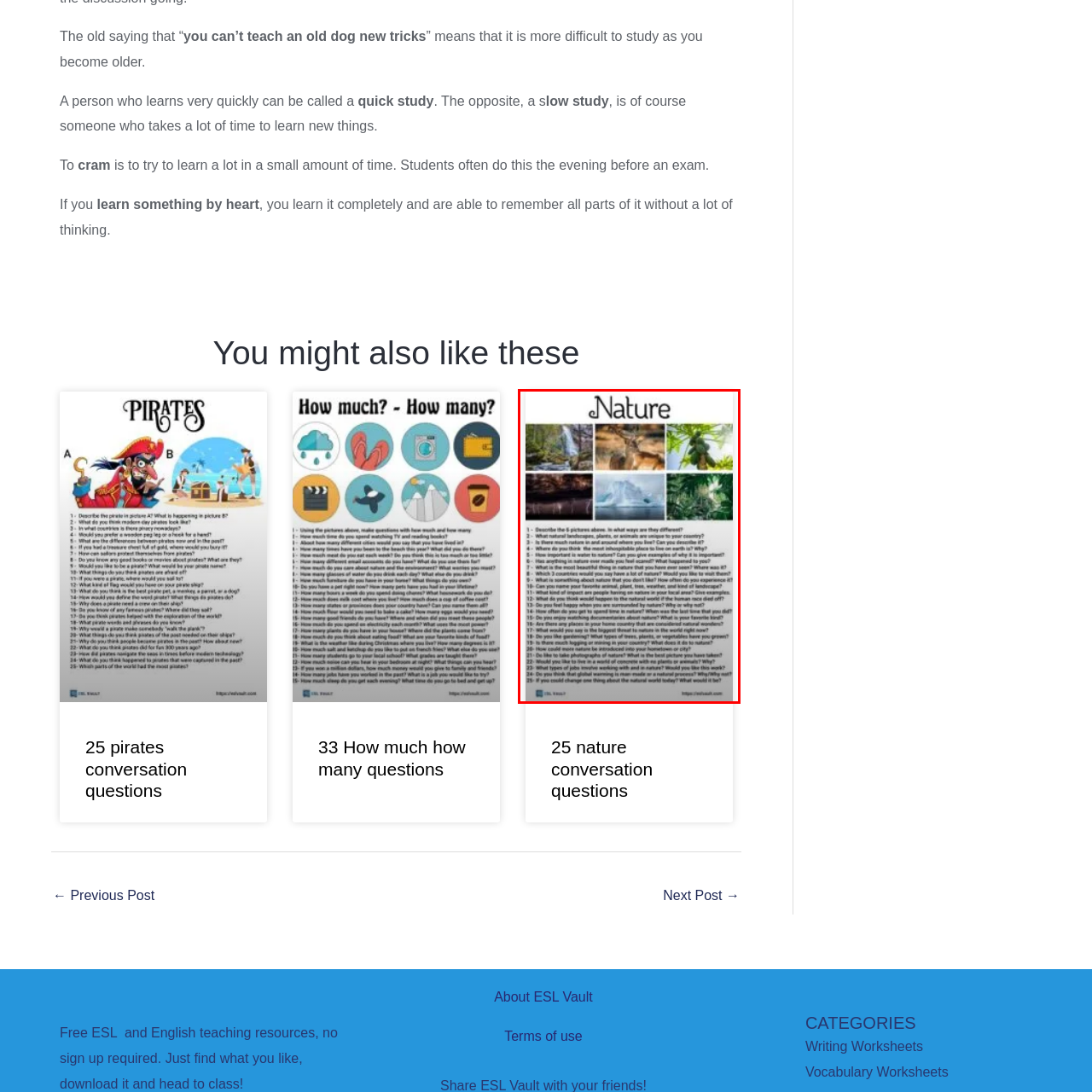Observe the image enclosed by the red rectangle, then respond to the question in one word or phrase:
How many images are showcased in the layout?

Six